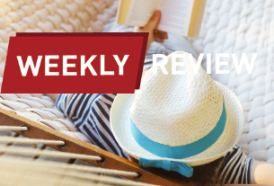Describe all the elements visible in the image meticulously.

The image features a cozy scene that captures a person relaxing in a hammock, wearing a stylish straw hat adorned with a light blue ribbon. They are engrossed in reading a book, signifying a moment of leisure and escape. The text overlay prominently displays "WEEKLY REVIEW" in bold, red typography, suggesting that this image is part of a summary or reflection on recent events or highlights. The warm, inviting colors and the relaxed setting evoke a sense of comfort and enjoyment, aligning well with themes of travel and relaxation highlighted in the related content about business travel recovery and market insights. This visual encapsulates the essence of taking a break amidst the hustle of life, making it a fitting accompaniment to discussions on travel and leisure activities.